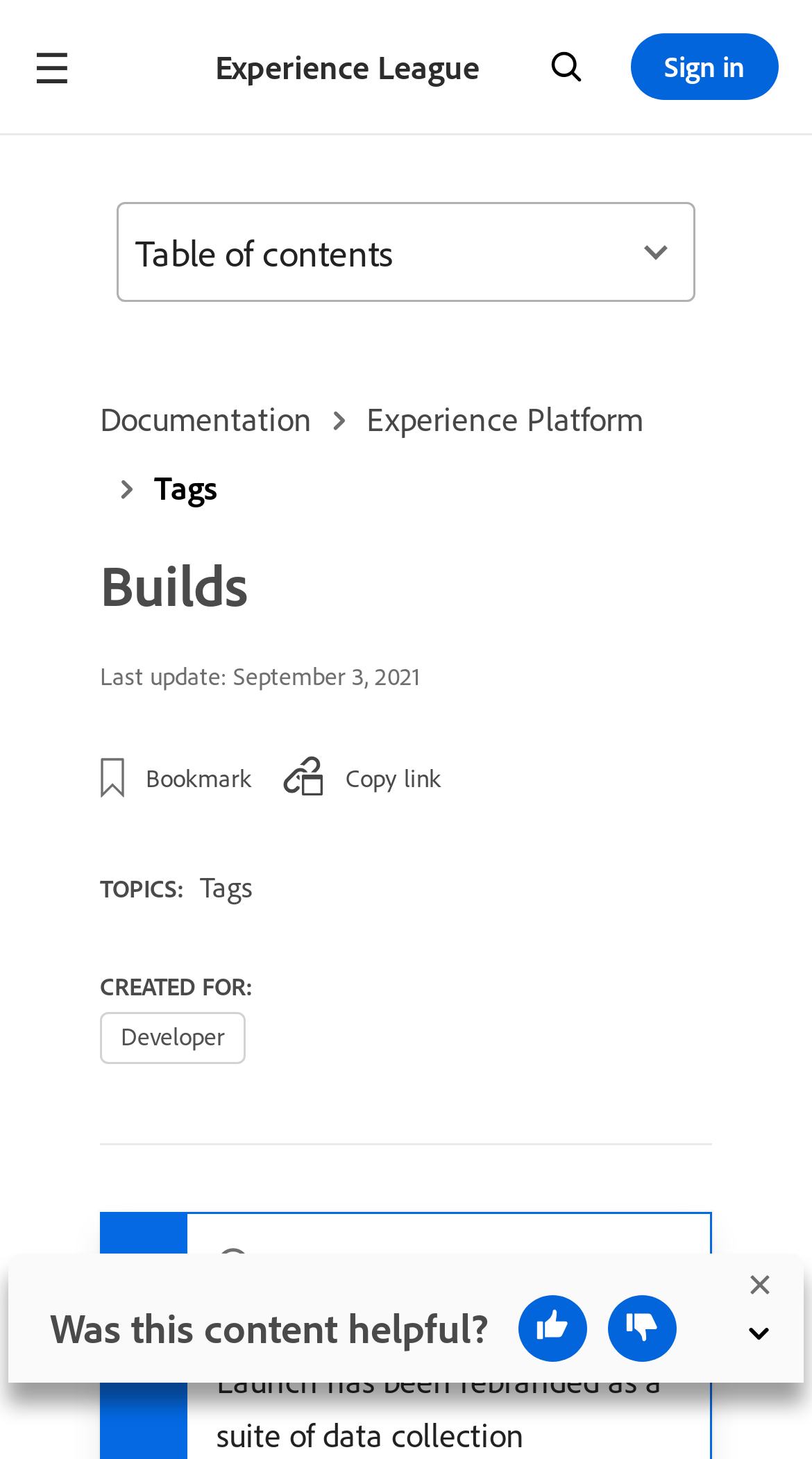Please determine the bounding box coordinates for the UI element described as: "Documentation".

[0.123, 0.264, 0.385, 0.311]